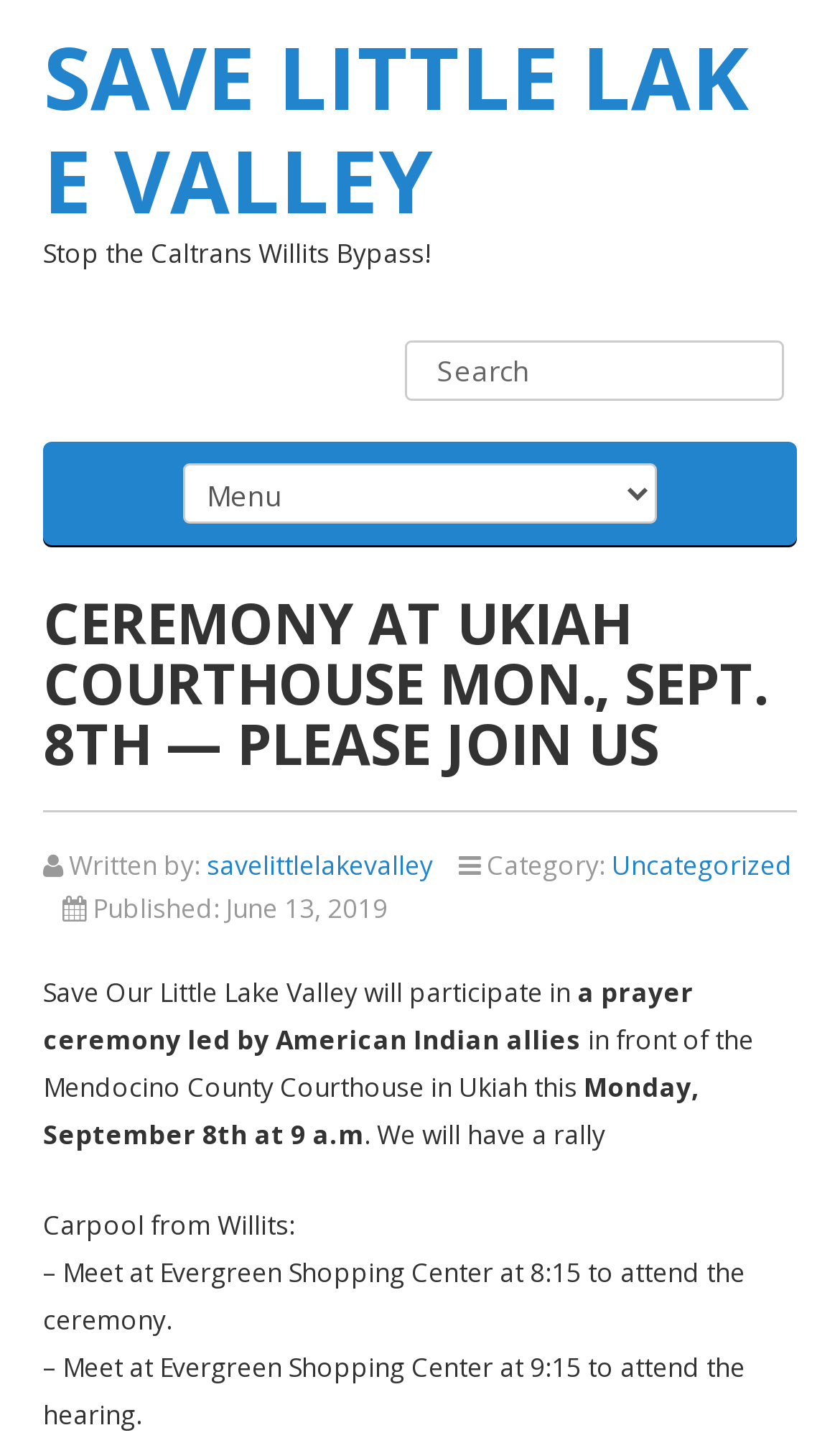Where is the carpool meeting point?
Please elaborate on the answer to the question with detailed information.

According to the webpage, the carpool meeting point is at Evergreen Shopping Center, where people can meet at 8:15 to attend the ceremony or at 9:15 to attend the hearing.